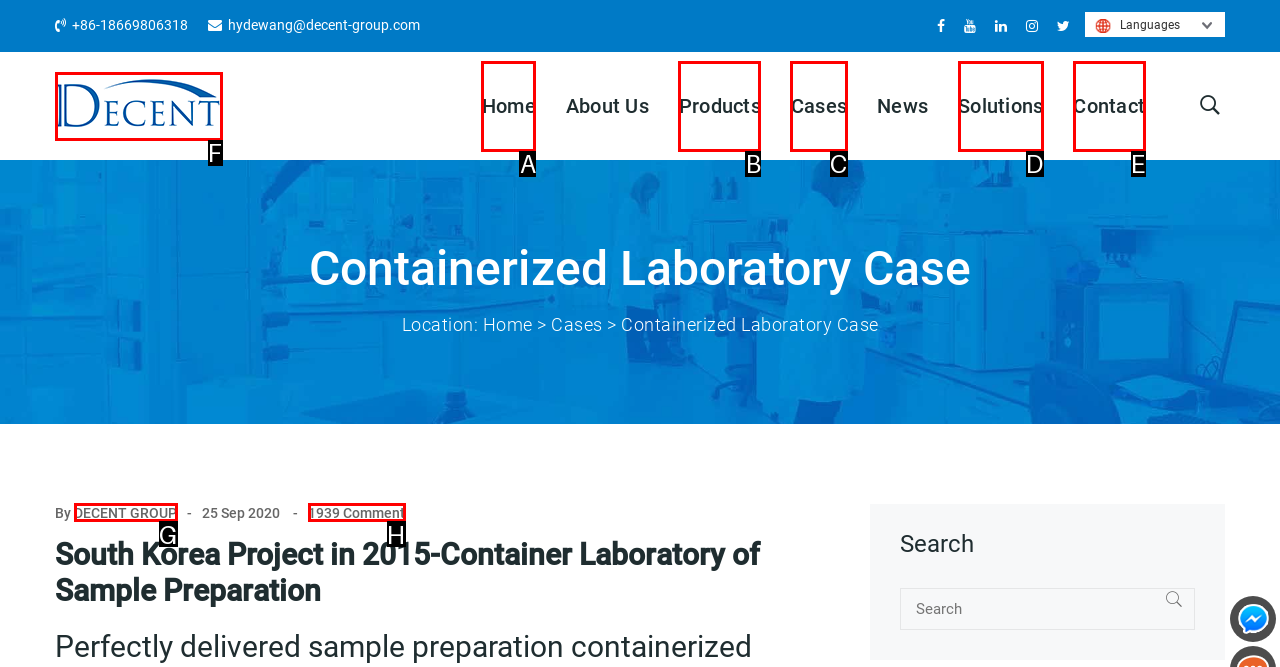From the given choices, determine which HTML element matches the description: Products. Reply with the appropriate letter.

B